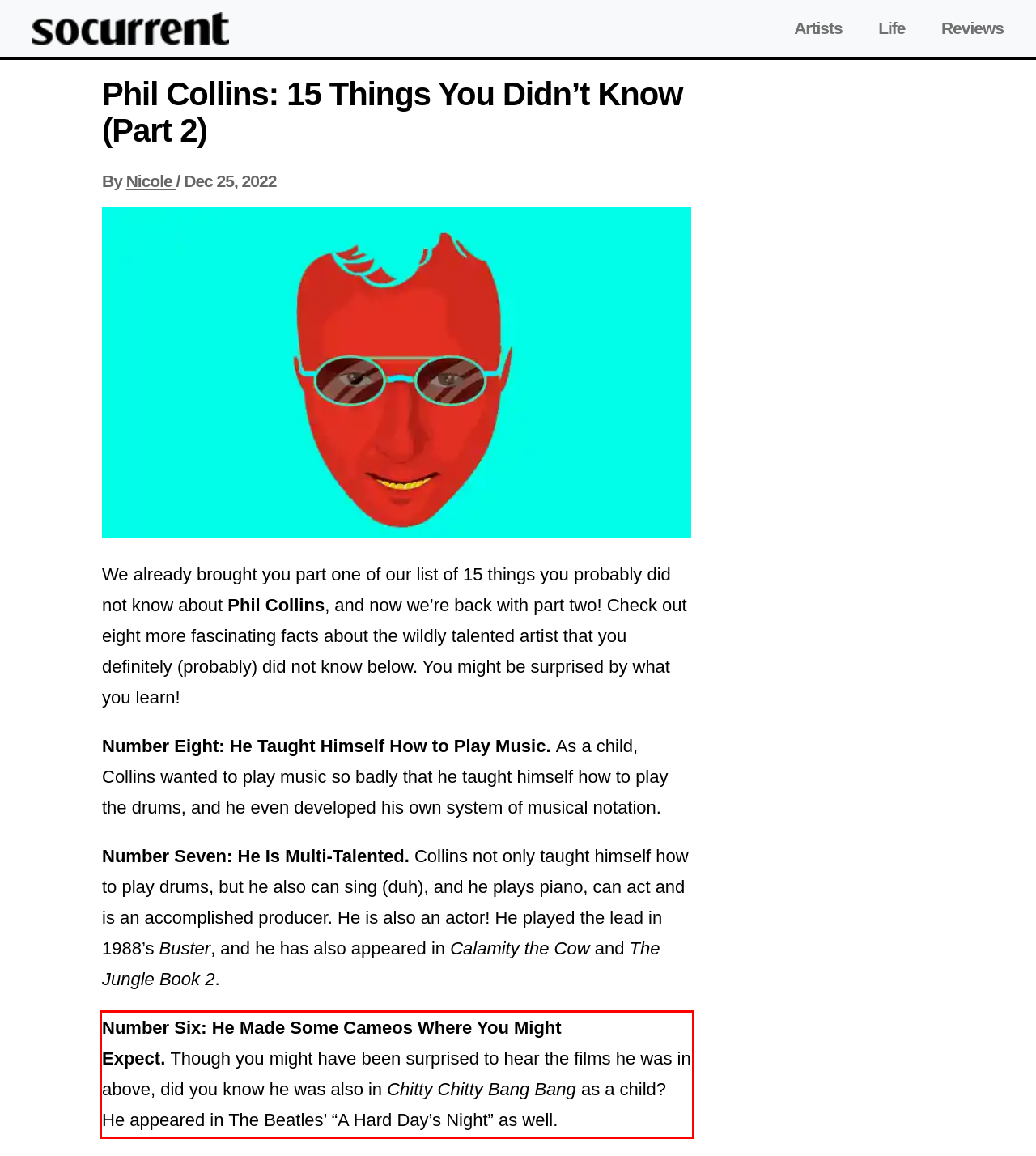Please use OCR to extract the text content from the red bounding box in the provided webpage screenshot.

Number Six: He Made Some Cameos Where You Might Expect. Though you might have been surprised to hear the films he was in above, did you know he was also in Chitty Chitty Bang Bang as a child? He appeared in The Beatles’ “A Hard Day’s Night” as well.